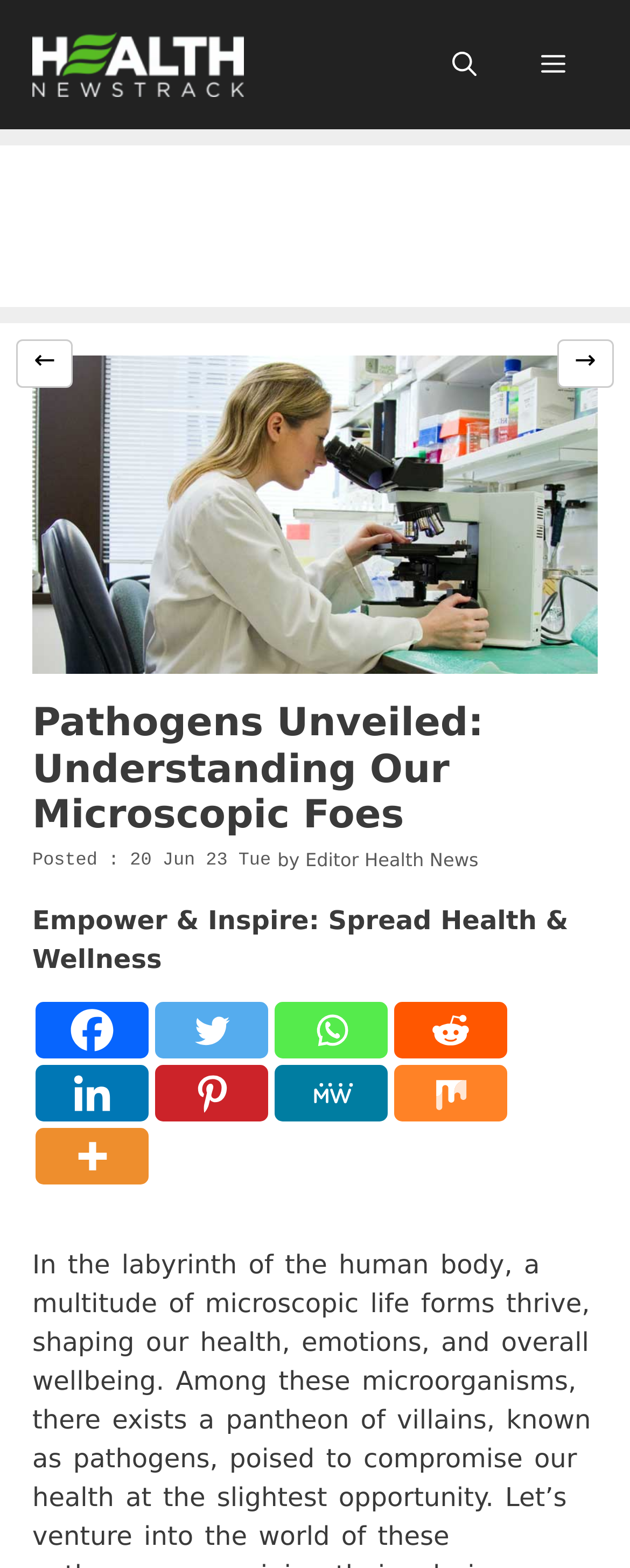Based on the image, provide a detailed and complete answer to the question: 
What is the date of the article?

The date of the article can be found below the heading, where it says '20 Jun 23 Tue', which indicates that the article was published on June 20, 2023.